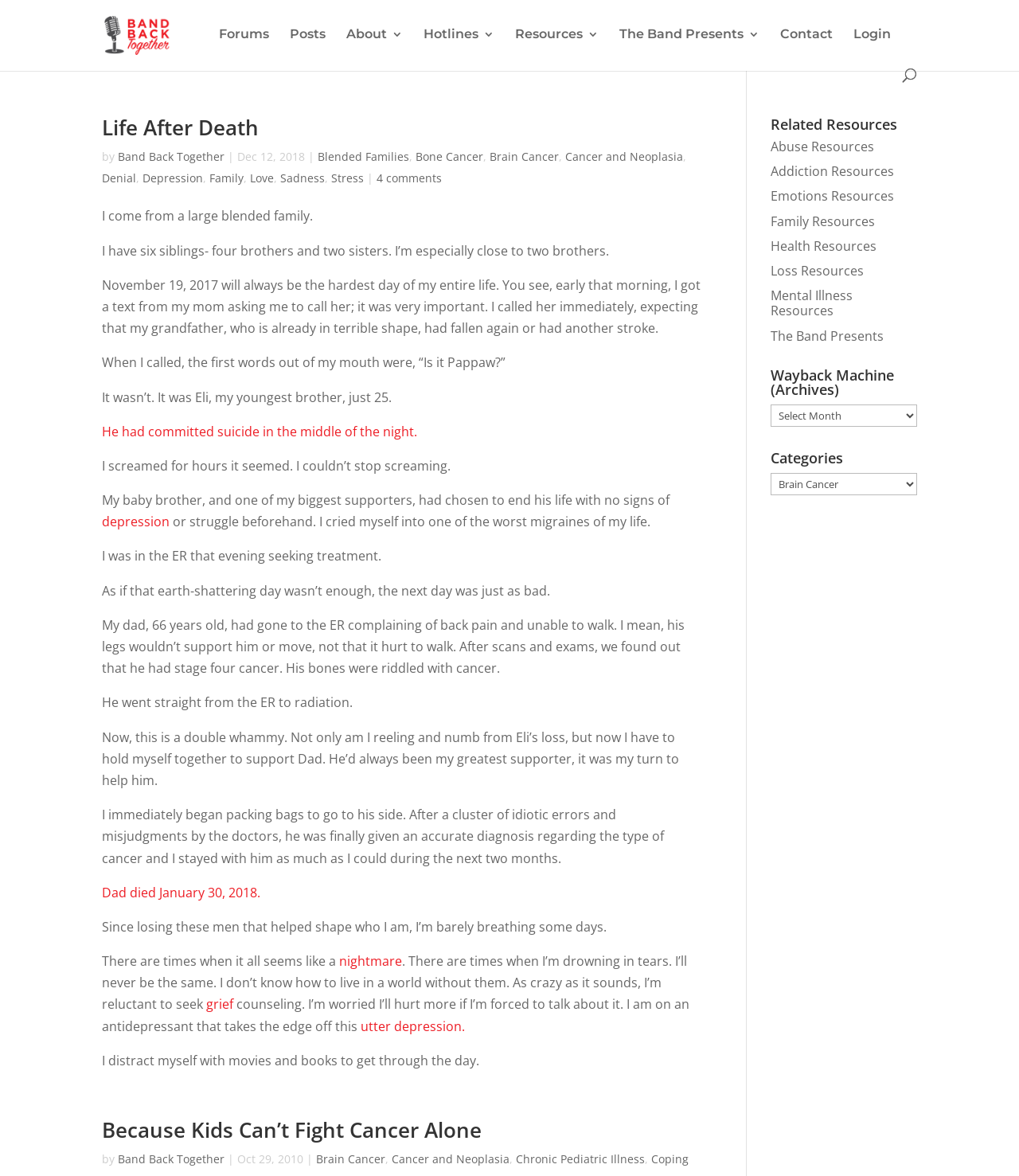Please identify the bounding box coordinates of the area I need to click to accomplish the following instruction: "Read the article 'Life After Death'".

[0.1, 0.1, 0.689, 0.124]